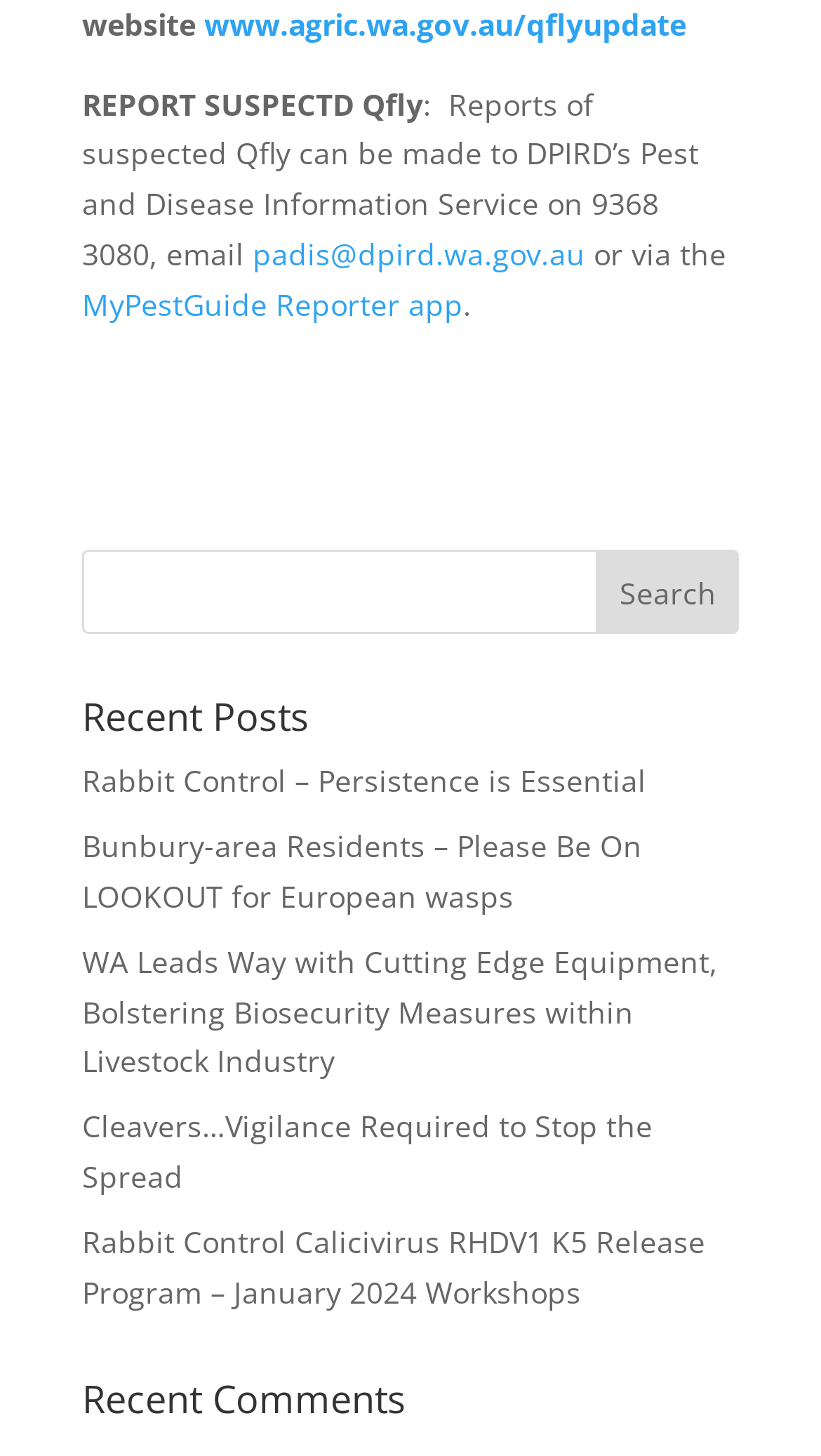Show the bounding box coordinates for the element that needs to be clicked to execute the following instruction: "Read the recent post about Rabbit Control". Provide the coordinates in the form of four float numbers between 0 and 1, i.e., [left, top, right, bottom].

[0.1, 0.523, 0.787, 0.55]